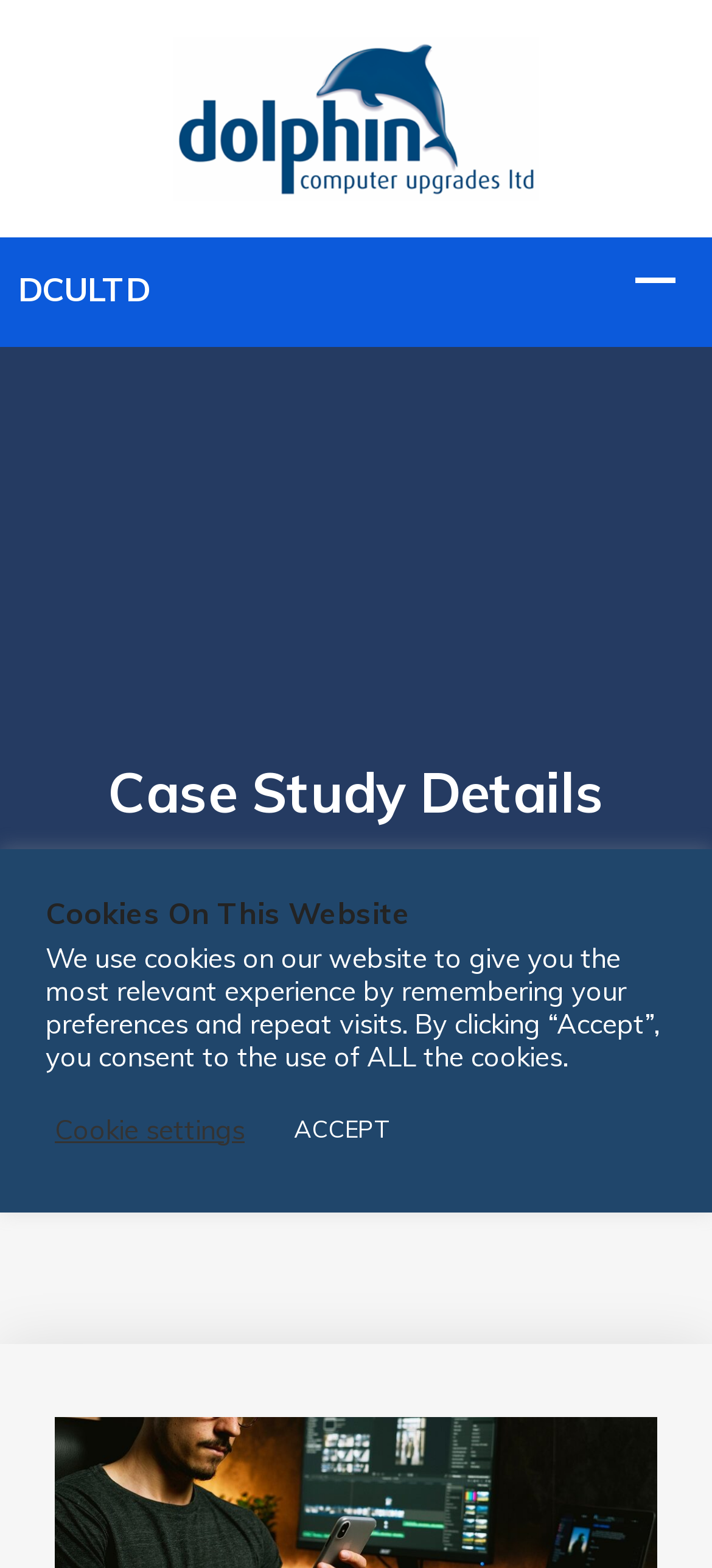What is the purpose of the cookies?
Refer to the image and answer the question using a single word or phrase.

To give relevant experience